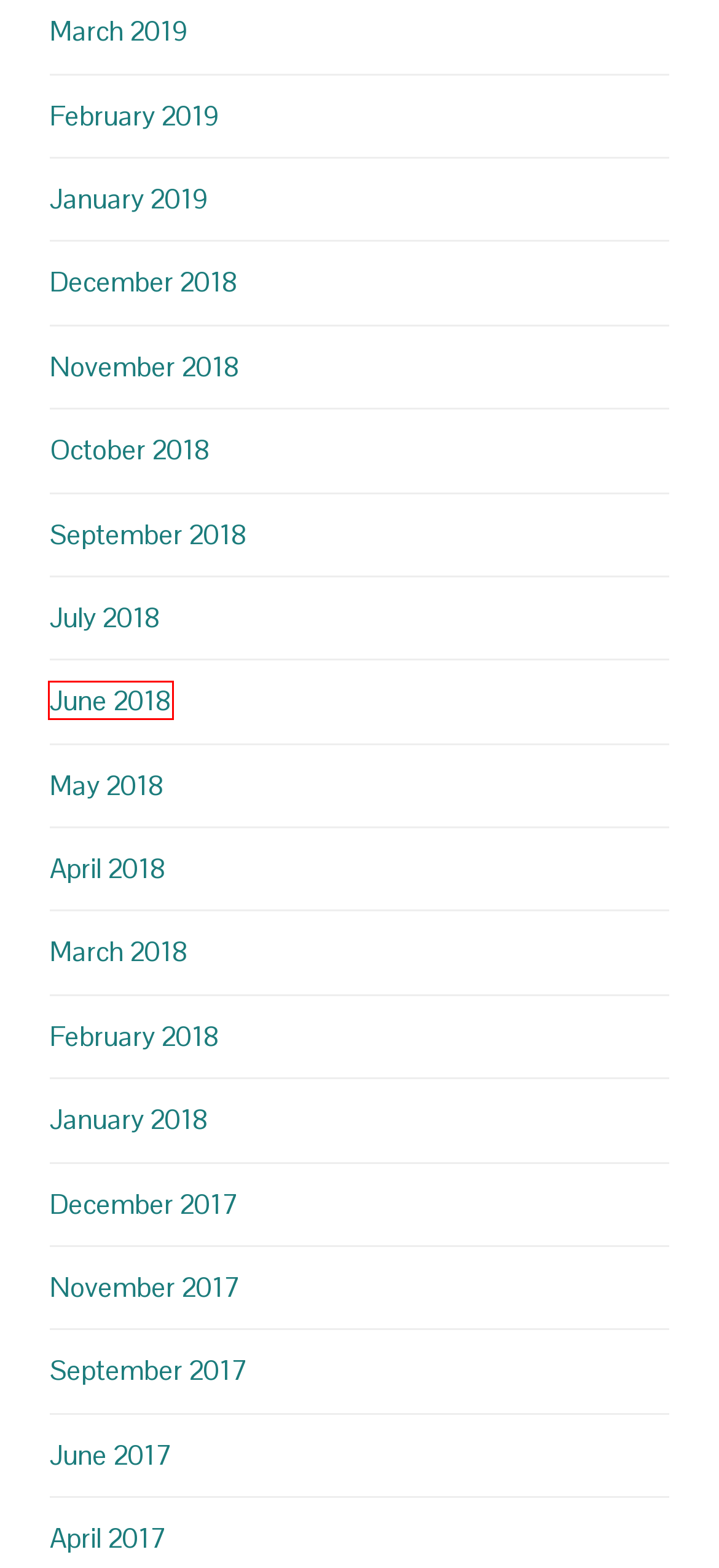Examine the screenshot of a webpage with a red rectangle bounding box. Select the most accurate webpage description that matches the new webpage after clicking the element within the bounding box. Here are the candidates:
A. December 2018 – ToVa
B. June 2018 – ToVa
C. April 2017 – ToVa
D. September 2018 – ToVa
E. March 2018 – ToVa
F. April 2018 – ToVa
G. January 2018 – ToVa
H. October 2018 – ToVa

B